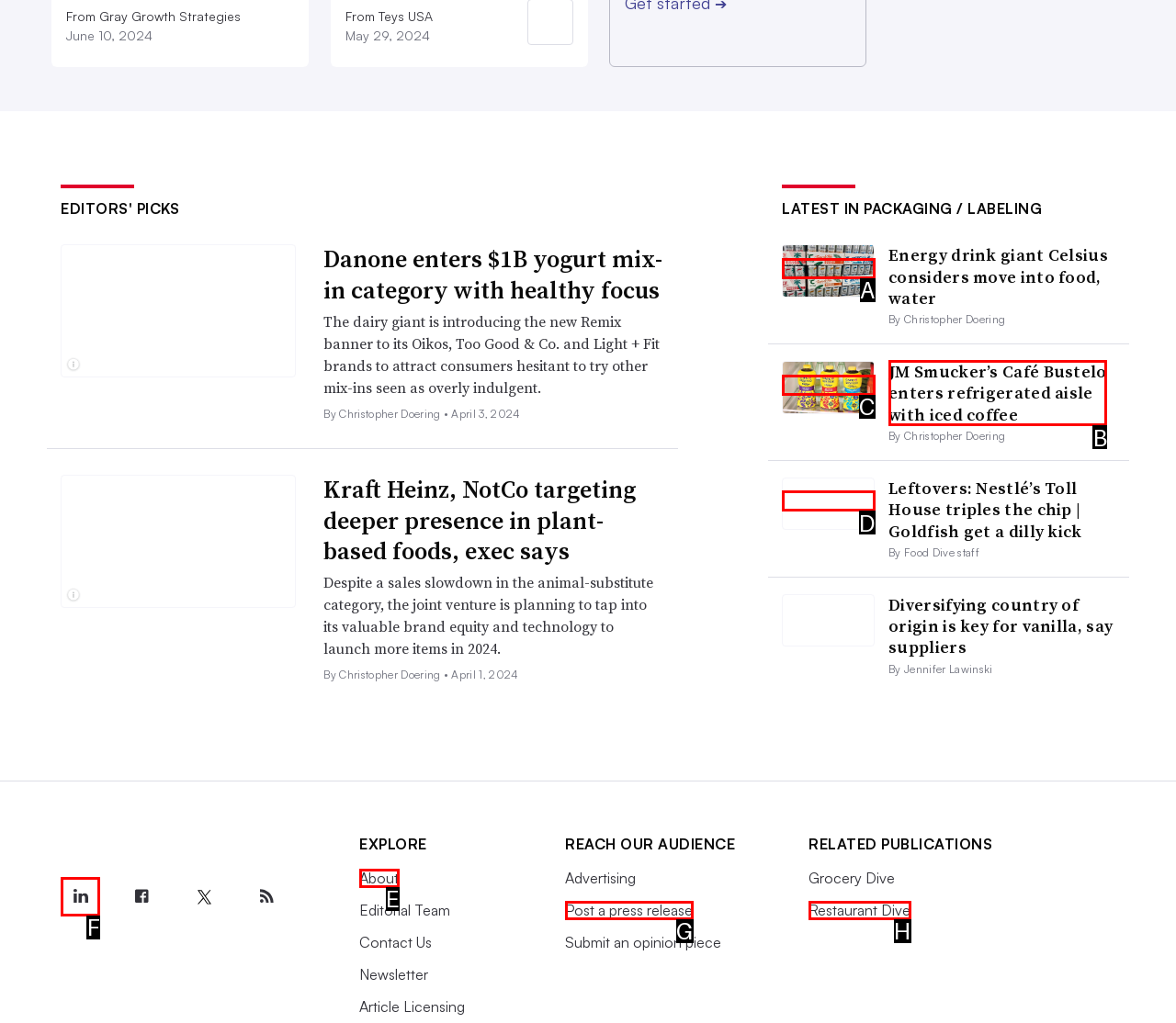Tell me which one HTML element I should click to complete the following task: Follow Industry Dive on LinkedIn Answer with the option's letter from the given choices directly.

F